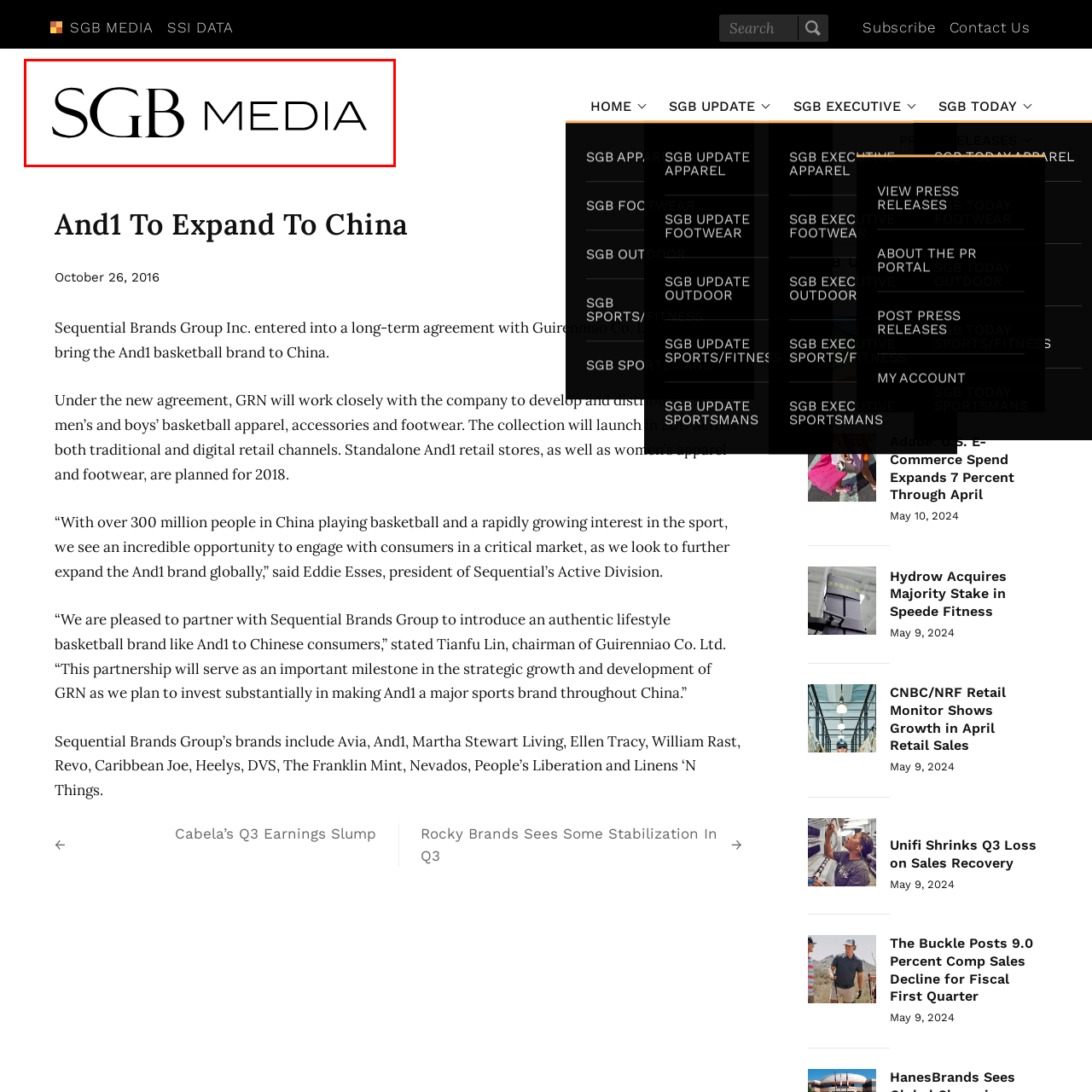Describe in detail the visual elements within the red-lined box.

The image features the logo of "SGB MEDIA," displayed prominently in a sleek and modern font. The design combines stylized typography, emphasizing the letters "SGB" with a bold, clean aesthetic that conveys professionalism and contemporary appeal. The overall layout suggests a focus on media and communications, aligning with the brand's identity within the sports and outdoor industry. This logo serves as a visual anchor for the associated content, inviting viewers to engage with the brand's articles and updates in the realm of sports and lifestyle.